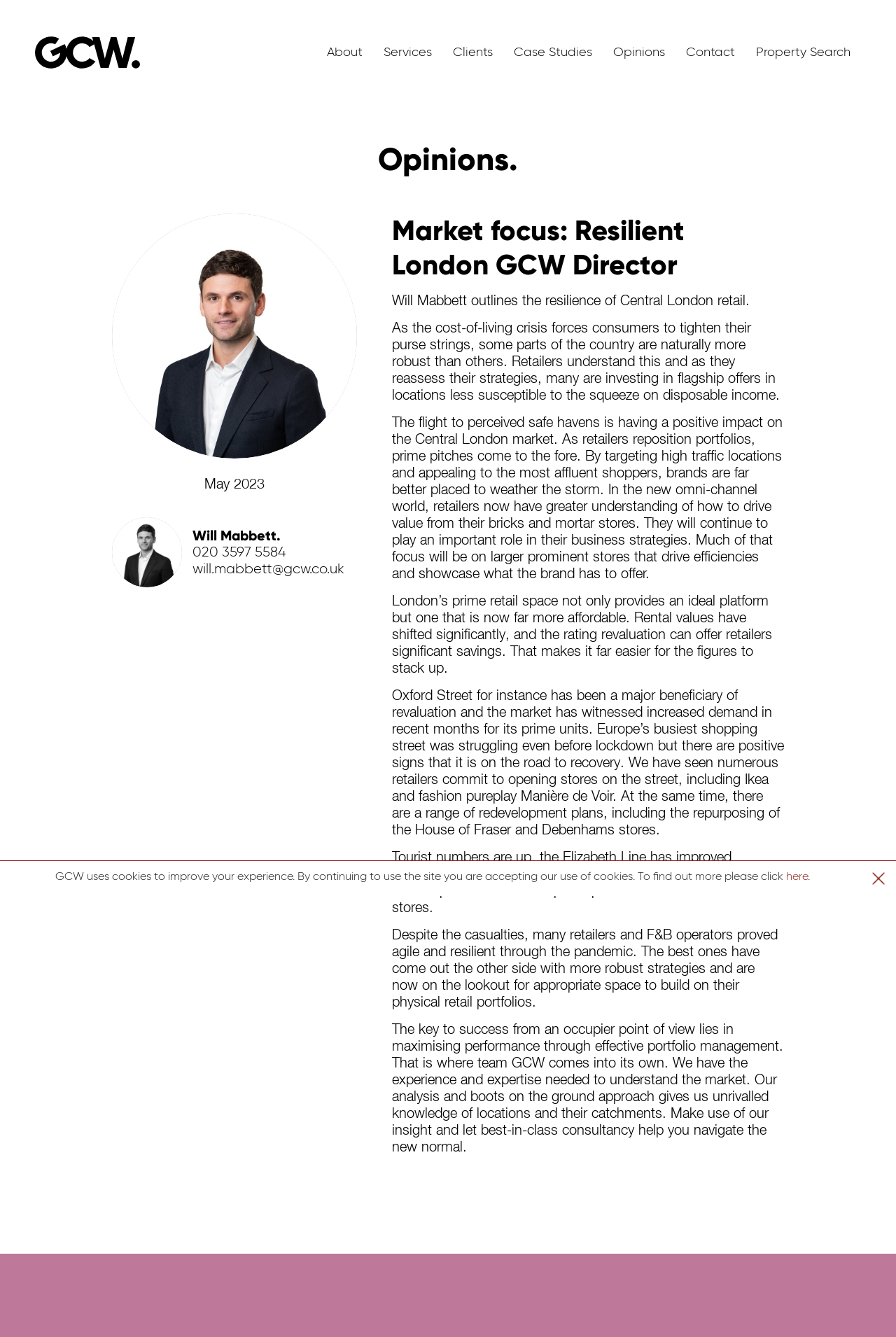Pinpoint the bounding box coordinates of the element you need to click to execute the following instruction: "Download the 'Restaurant & Cafe Addon for Elementor Nulled'". The bounding box should be represented by four float numbers between 0 and 1, in the format [left, top, right, bottom].

None